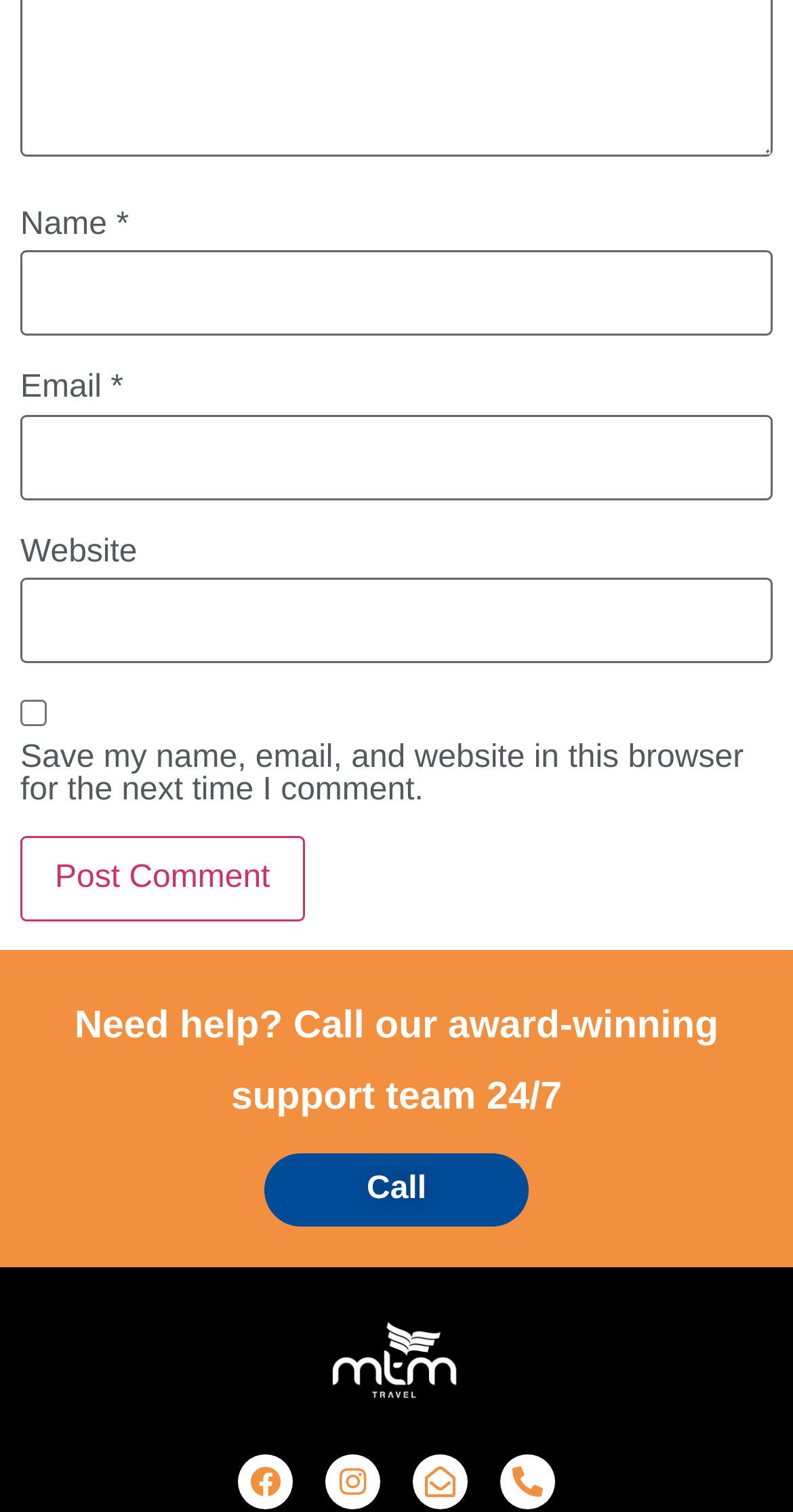Identify the bounding box coordinates of the clickable region required to complete the instruction: "Visit Facebook page". The coordinates should be given as four float numbers within the range of 0 and 1, i.e., [left, top, right, bottom].

[0.3, 0.961, 0.369, 0.998]